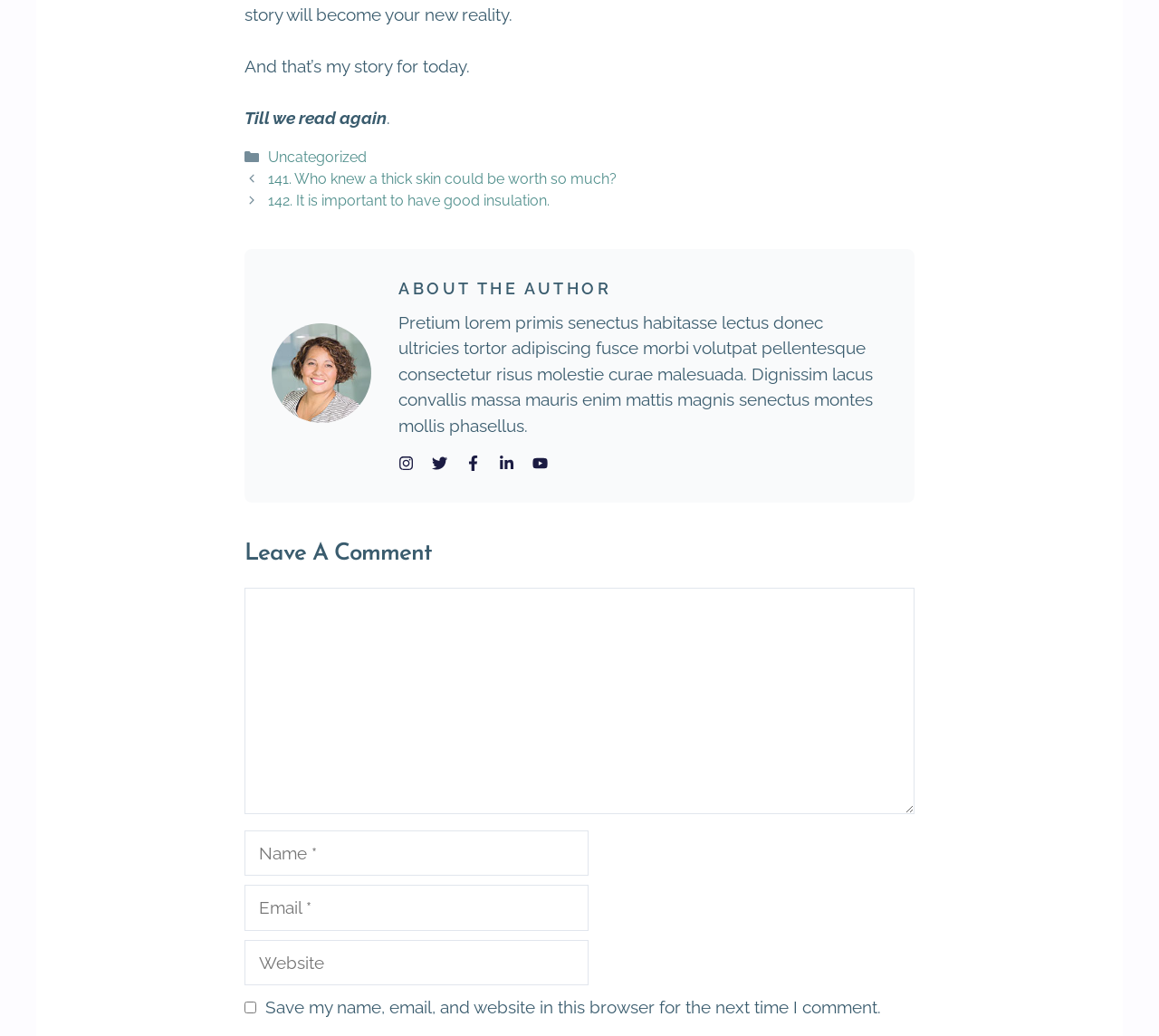Use one word or a short phrase to answer the question provided: 
How many social media links are provided by the author?

5